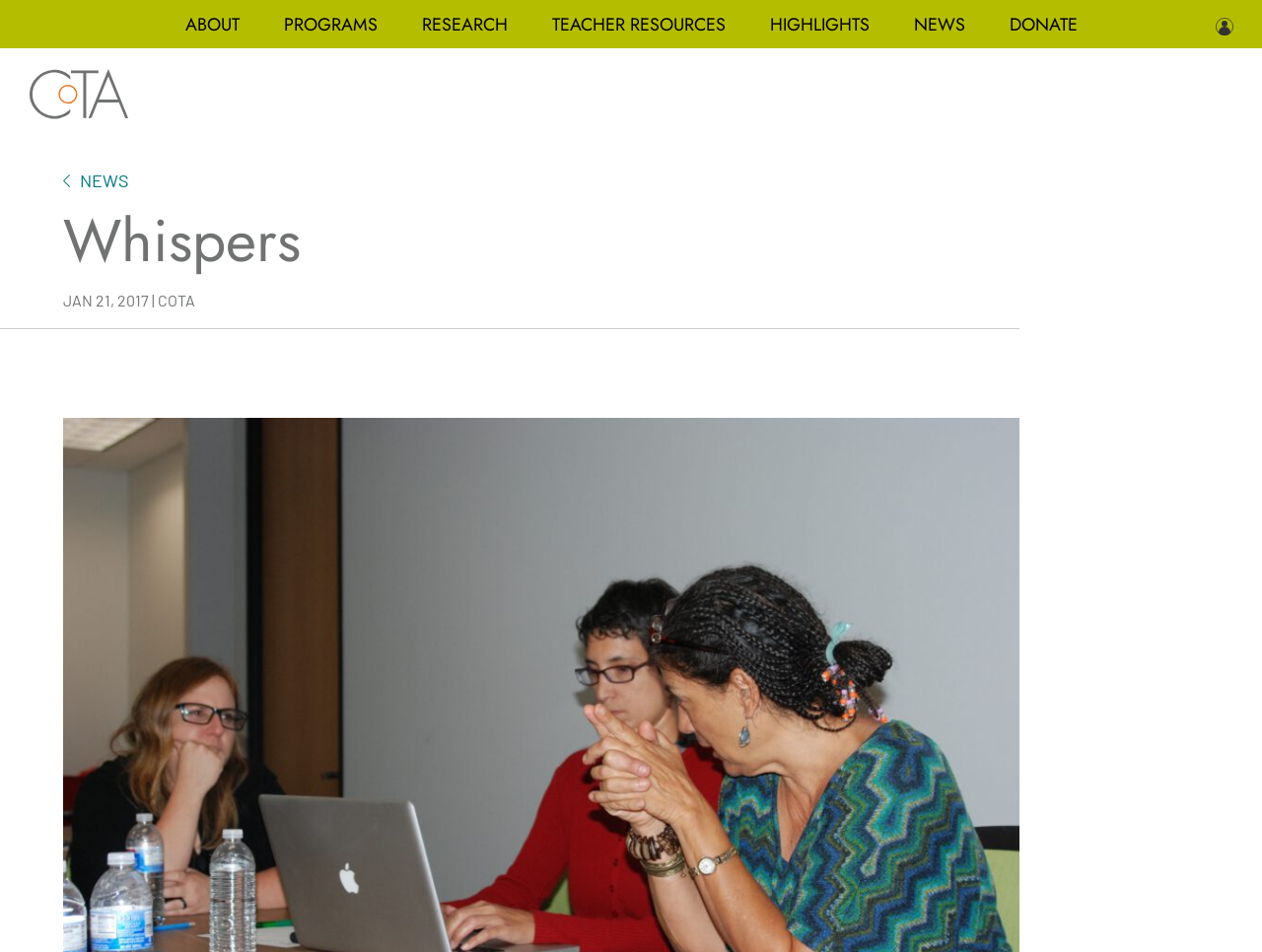Please find the bounding box coordinates of the element's region to be clicked to carry out this instruction: "visit news page".

[0.063, 0.178, 0.102, 0.201]